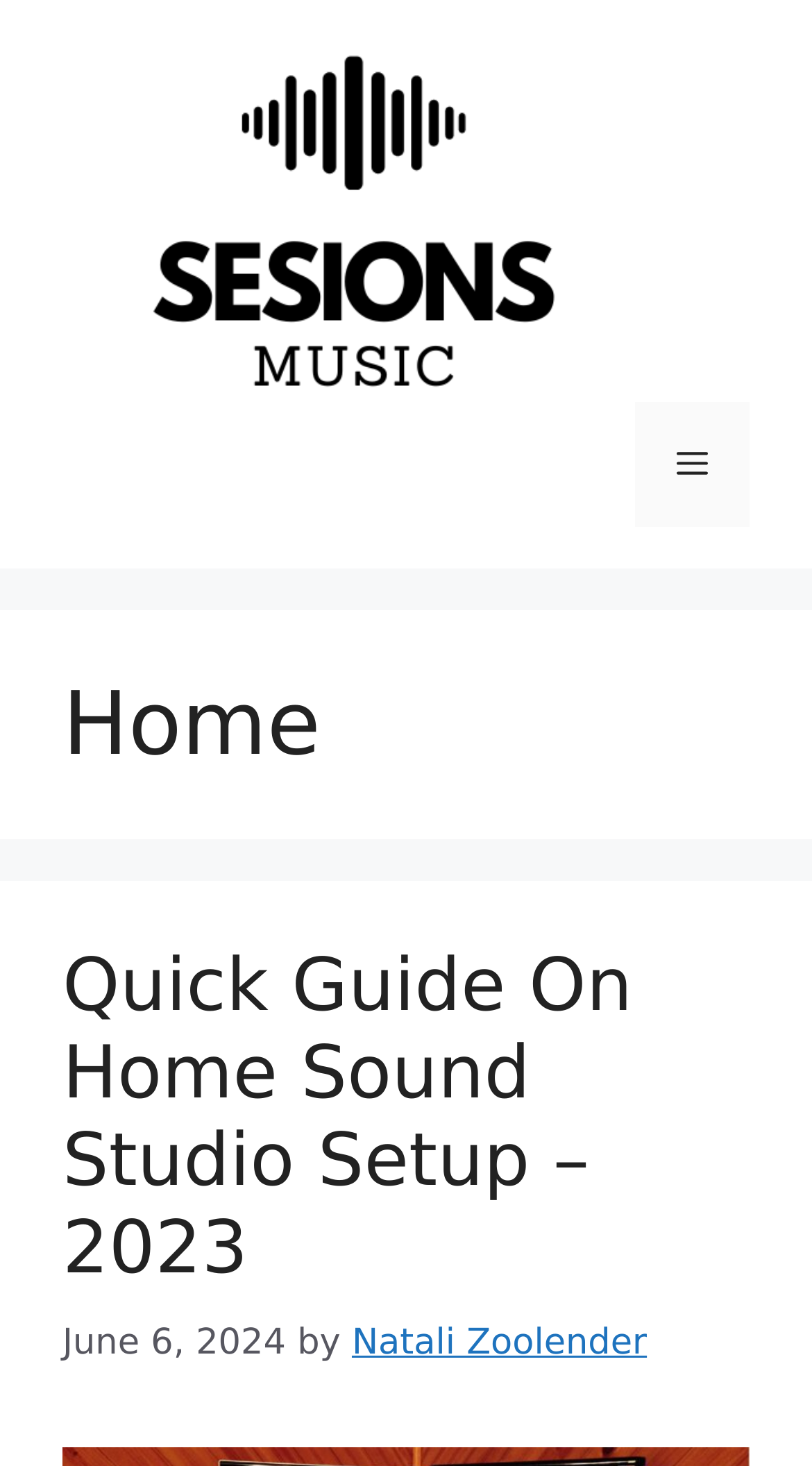Is the menu expanded?
Answer the question with a detailed and thorough explanation.

The menu button is located in the navigation section at the top of the webpage, and its 'expanded' property is set to 'False', indicating that the menu is not expanded.